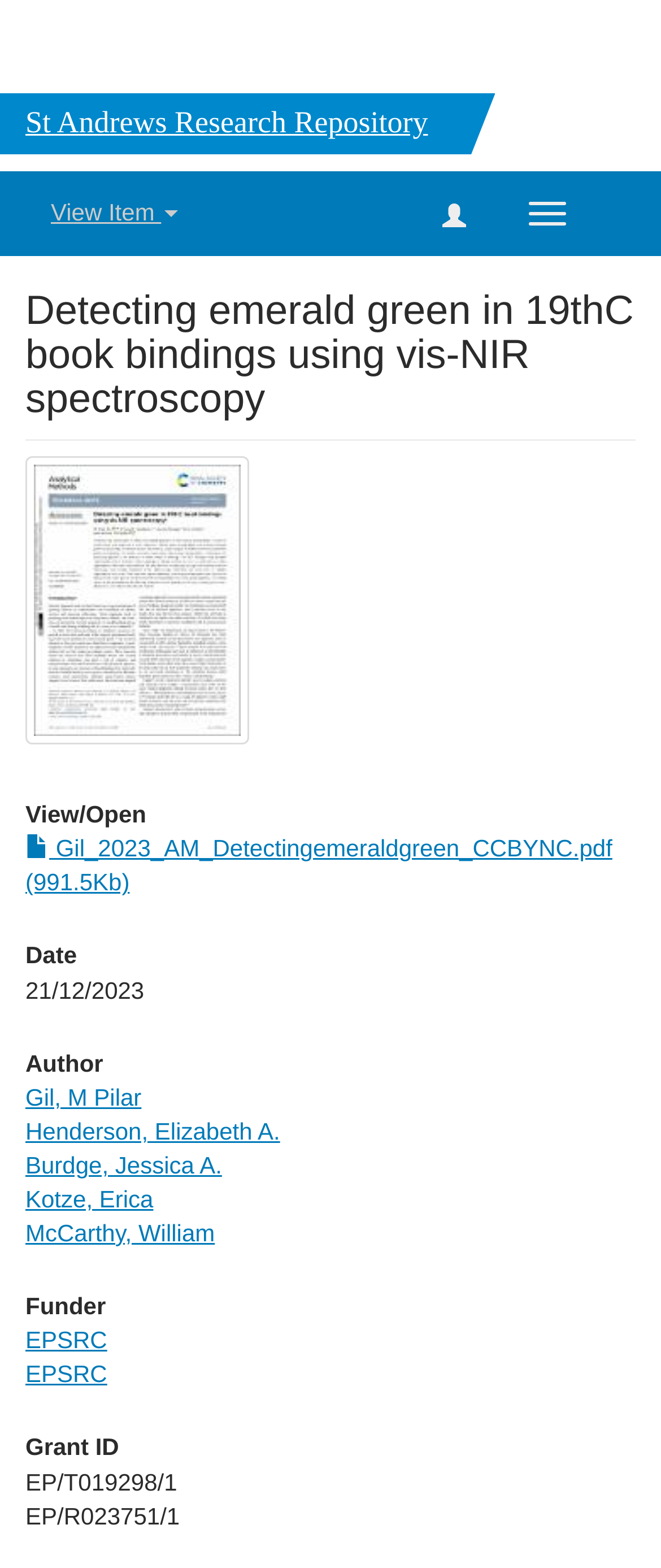Reply to the question with a single word or phrase:
What is the grant ID?

EP/T019298/1, EP/R023751/1